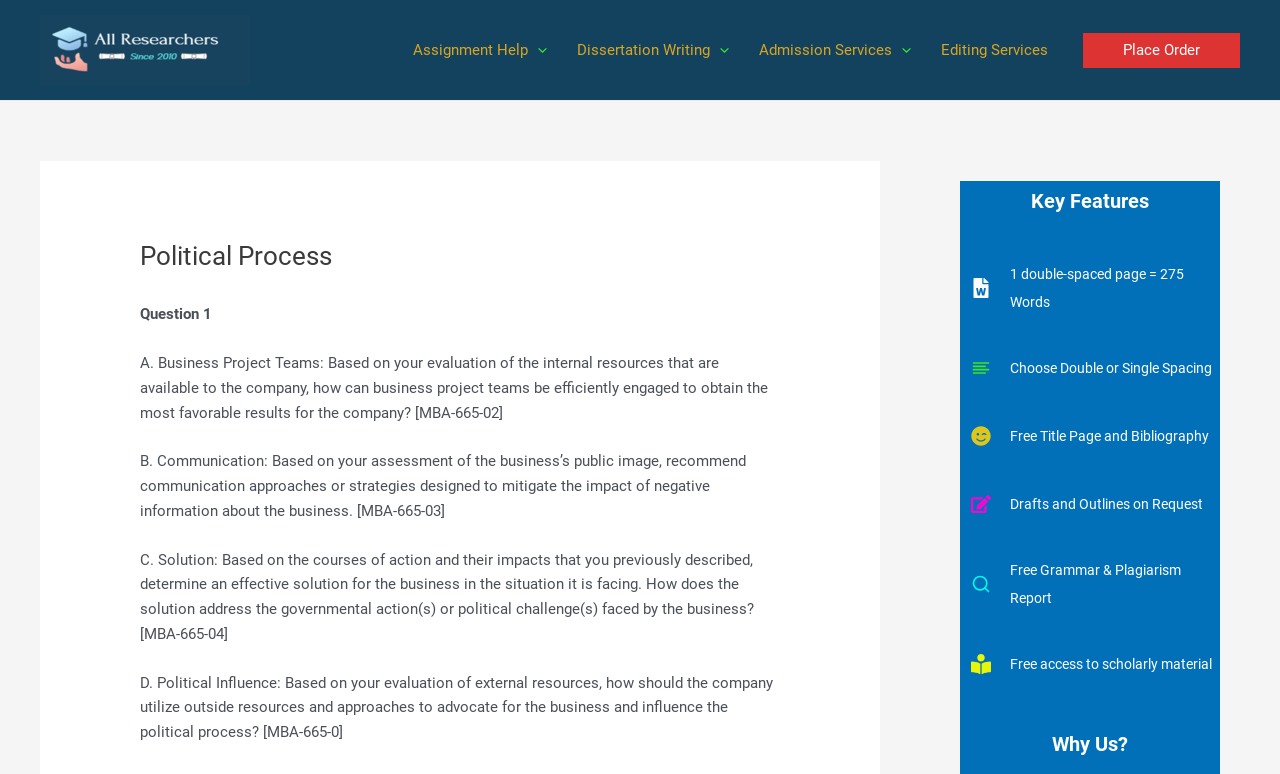Please identify the bounding box coordinates of the element's region that needs to be clicked to fulfill the following instruction: "Toggle 'Dissertation Writing Menu'". The bounding box coordinates should consist of four float numbers between 0 and 1, i.e., [left, top, right, bottom].

[0.555, 0.019, 0.57, 0.11]